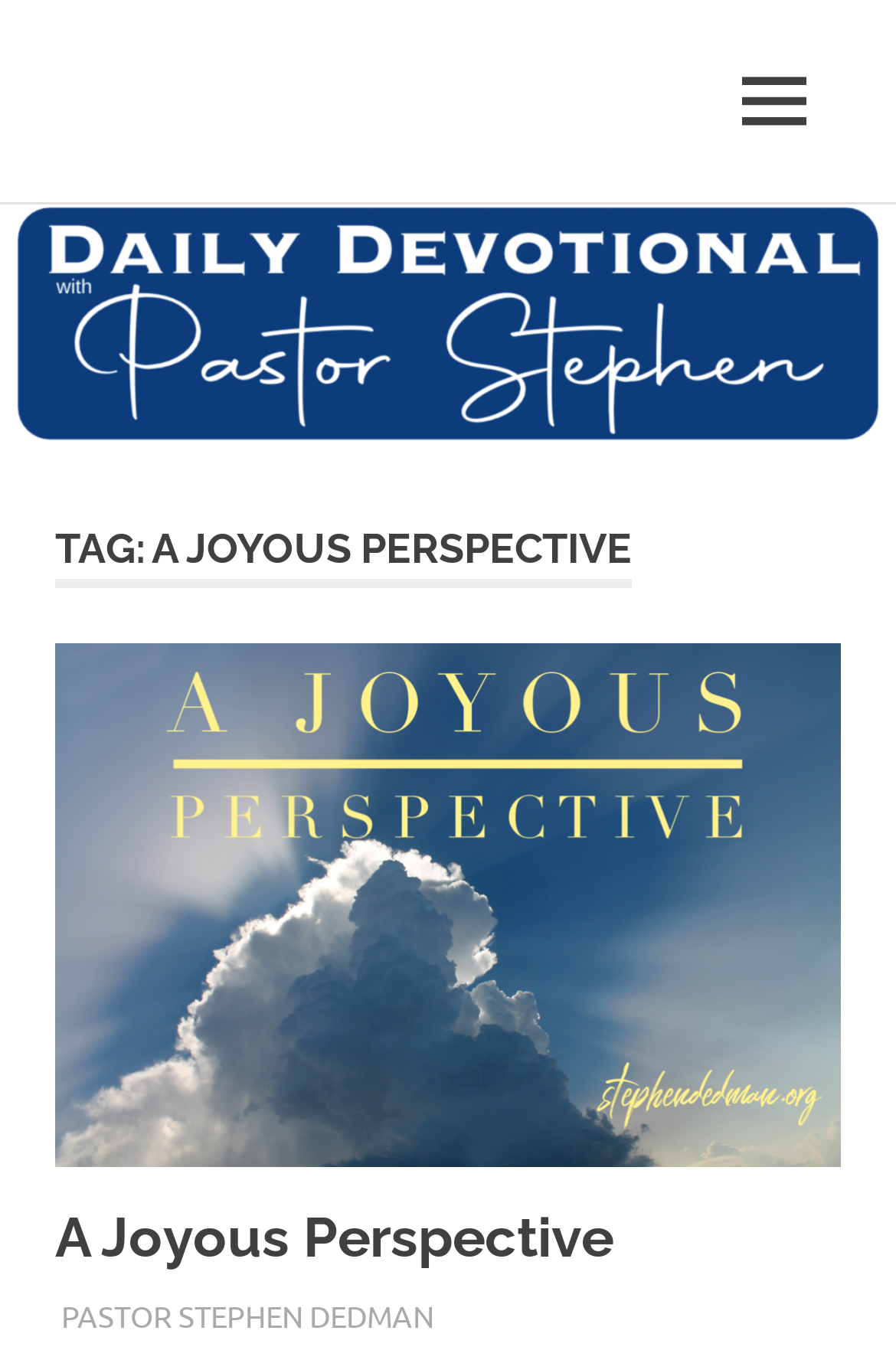Answer the question with a single word or phrase: 
Is the menu expanded?

No